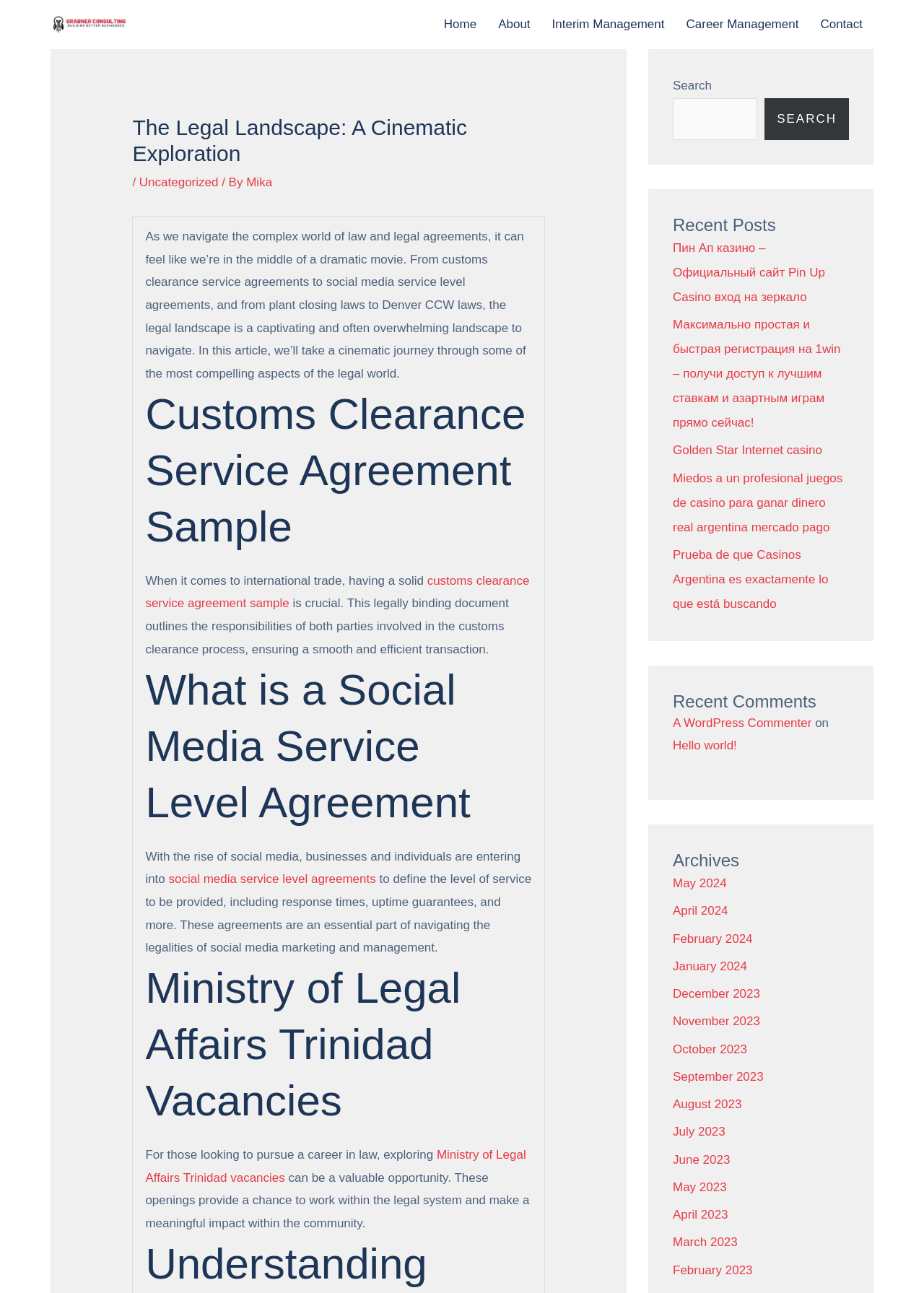Determine the bounding box coordinates of the area to click in order to meet this instruction: "Search for something".

[0.728, 0.076, 0.82, 0.108]